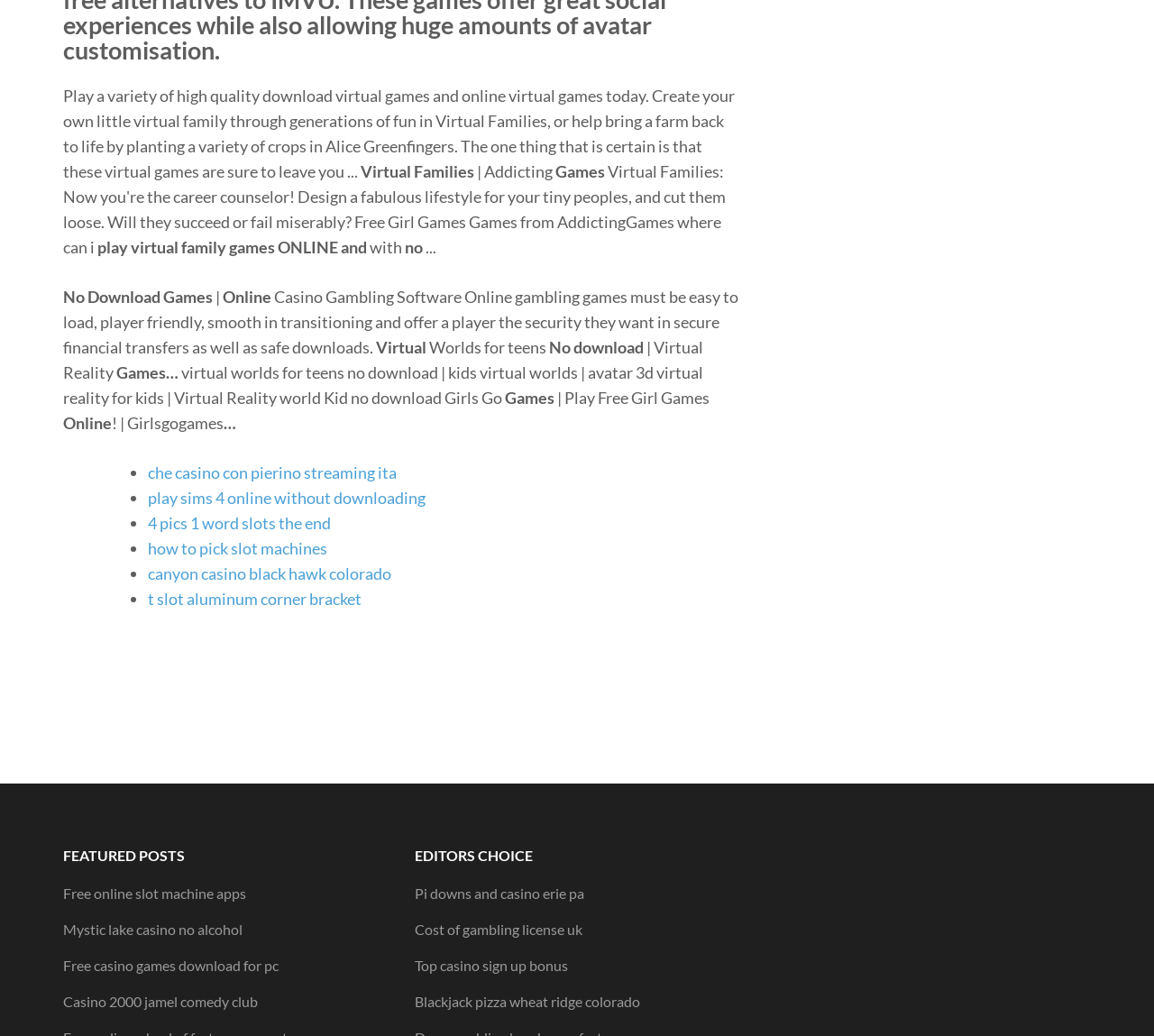Please answer the following question as detailed as possible based on the image: 
What is the purpose of the list with bullet points?

The list with bullet points contains links to various game-related topics, such as 'che casino con pierino streaming ita' and 'play sims 4 online without downloading', which suggests that the purpose of the list is to provide game suggestions to users.